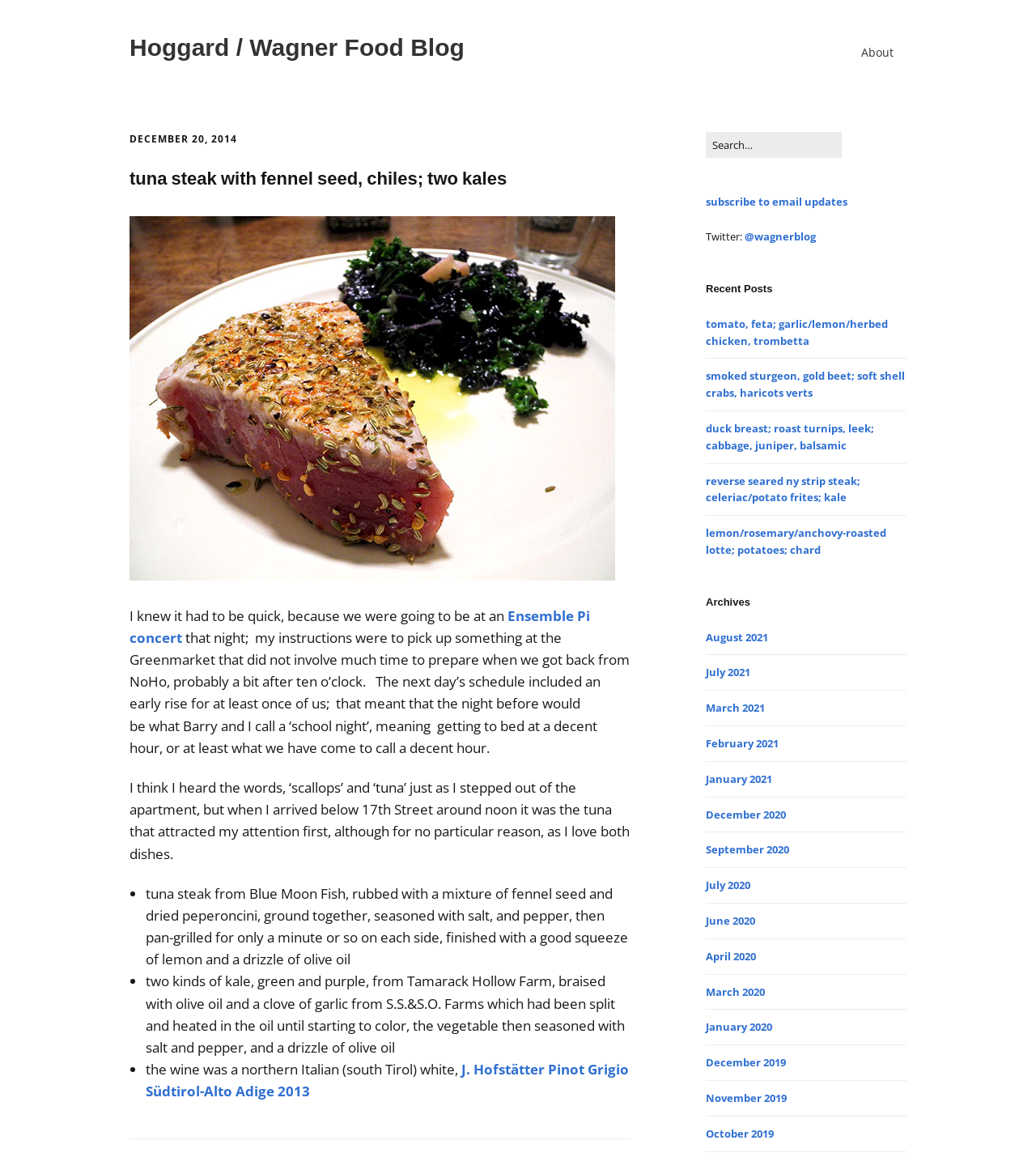Bounding box coordinates are given in the format (top-left x, top-left y, bottom-right x, bottom-right y). All values should be floating point numbers between 0 and 1. Provide the bounding box coordinate for the UI element described as: alt="tuna_steak_two_kales"

[0.125, 0.491, 0.594, 0.507]